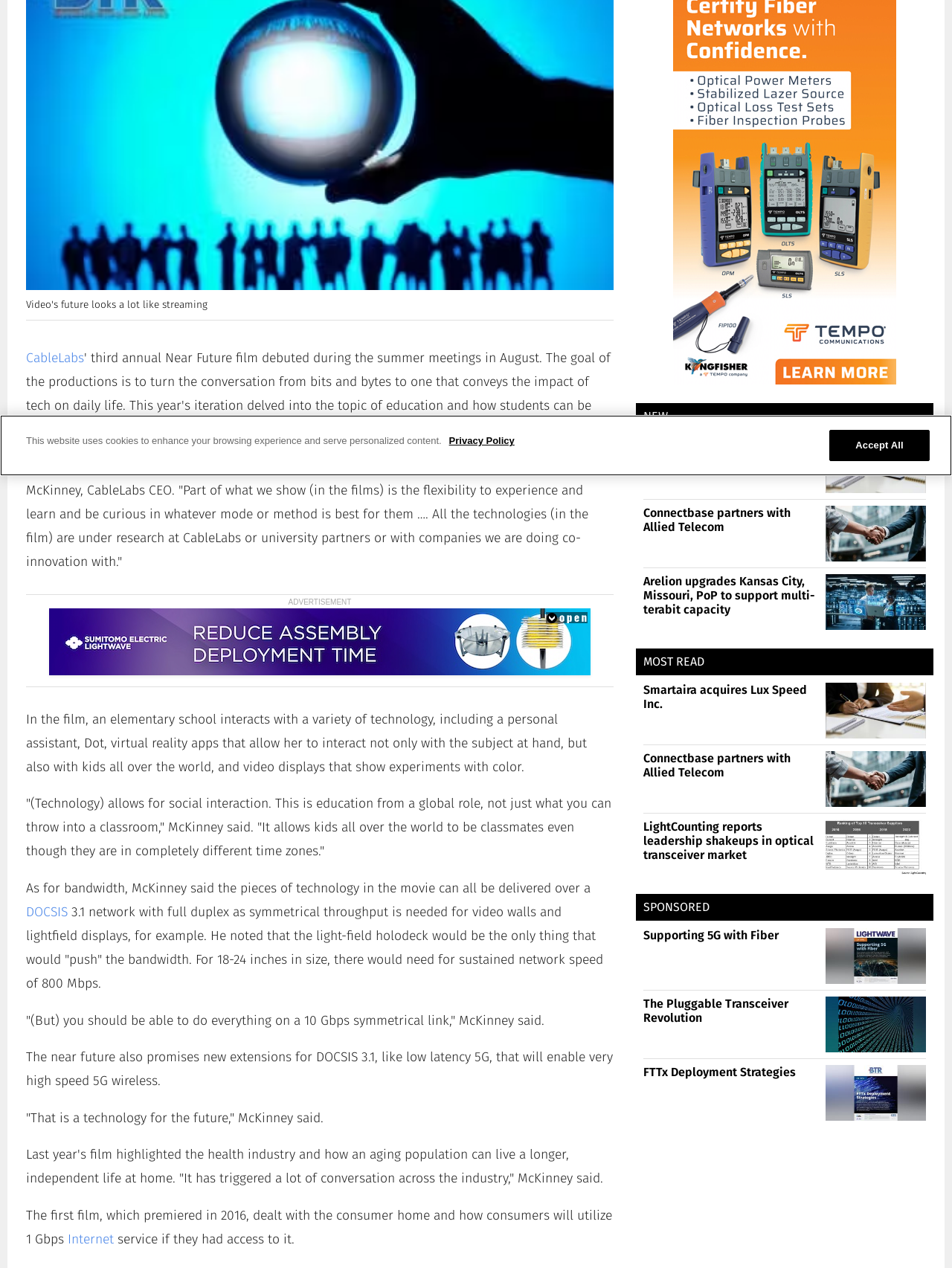Given the description of the UI element: "Supporting 5G with Fiber", predict the bounding box coordinates in the form of [left, top, right, bottom], with each value being a float between 0 and 1.

[0.676, 0.732, 0.859, 0.743]